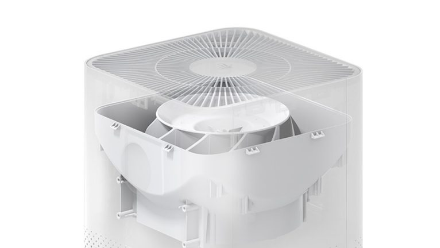Examine the screenshot and answer the question in as much detail as possible: What is the aesthetic of the air purifier?

The caption describes the air purifier as having a 'minimalist aesthetic', which suggests that it has a simple and uncluttered design. This is further reinforced by the mention of a 'light color palette', which adds to the overall minimalist look.